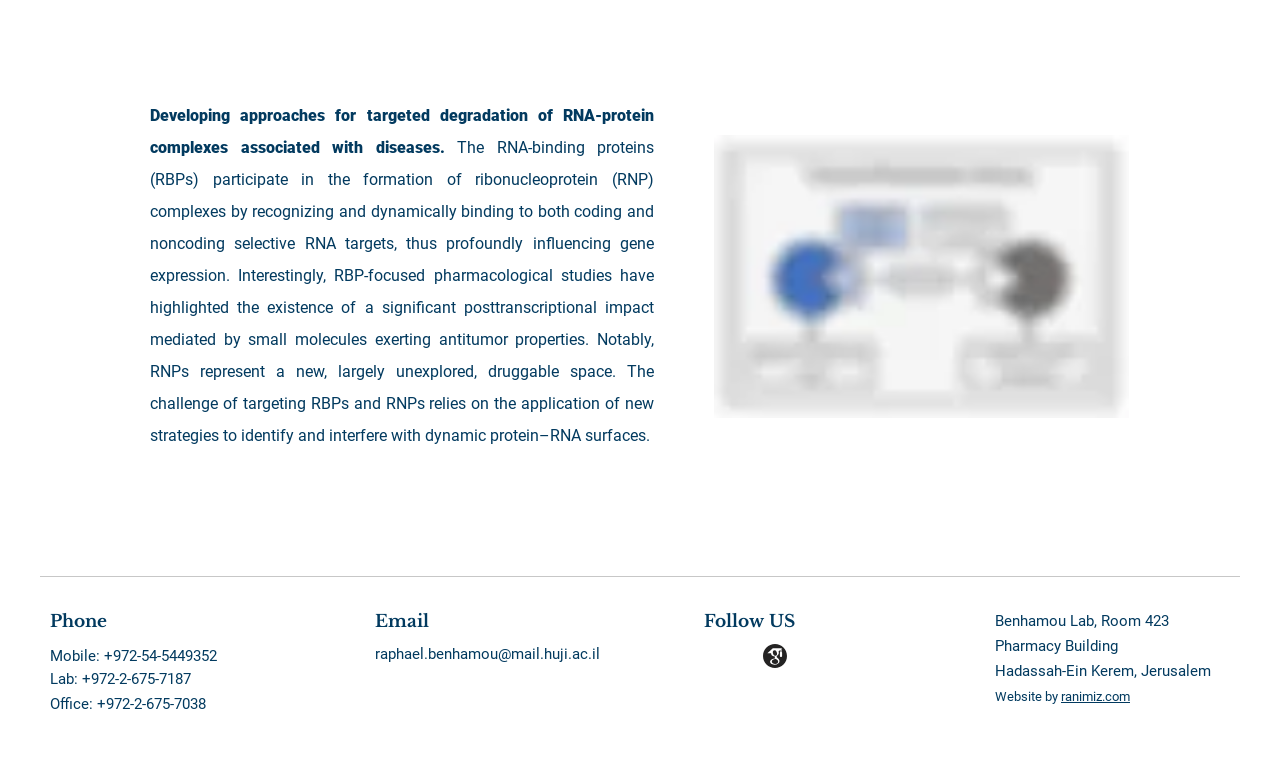Where is the lab located?
Please provide a full and detailed response to the question.

The location of the lab can be found by looking at the static text elements at the bottom of the webpage, which list the address. The lab is specifically located in the Pharmacy Building, Room 423, at Hadassah-Ein Kerem, Jerusalem.